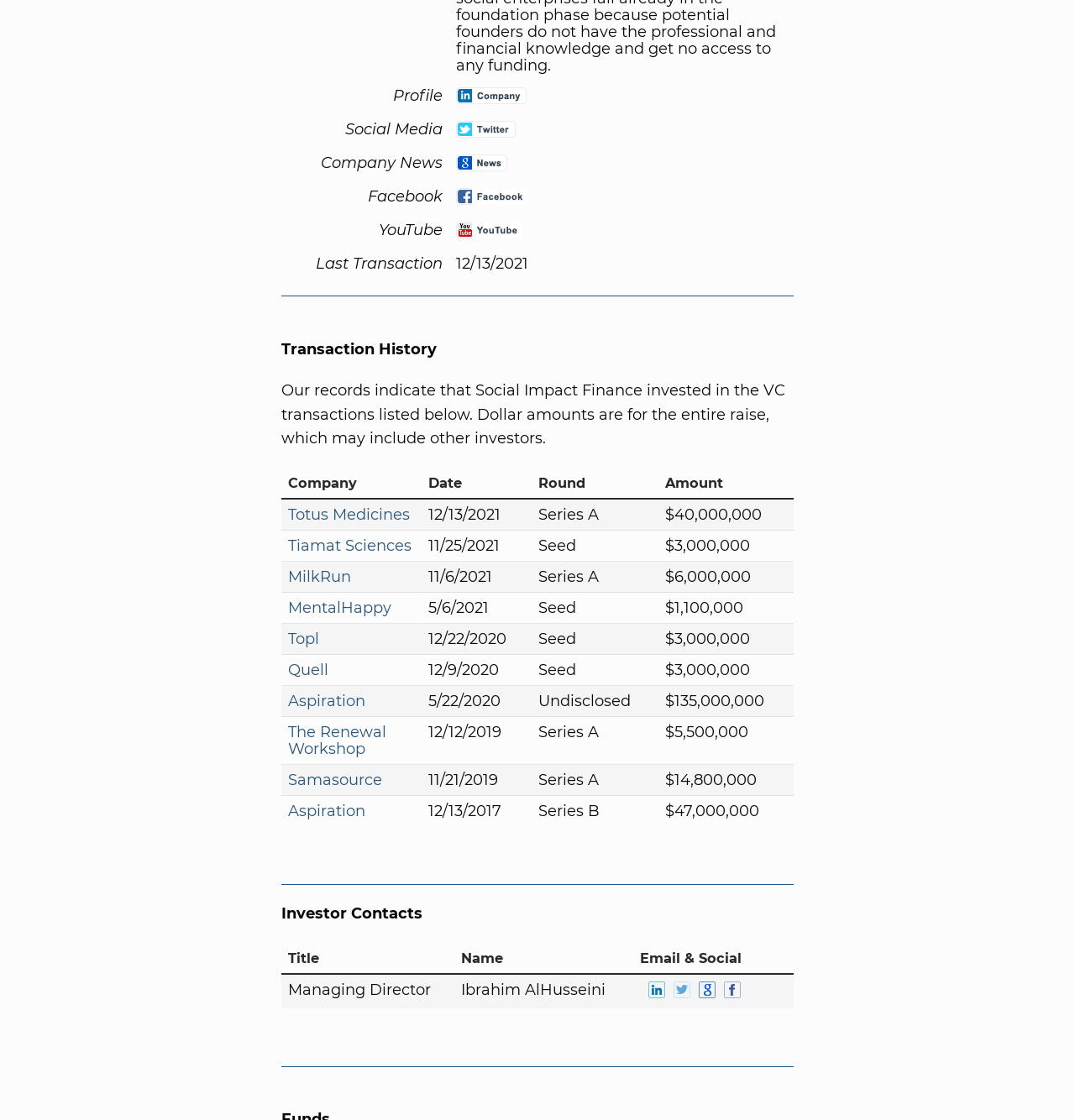Can you give a detailed response to the following question using the information from the image? What is the date of the last transaction?

The 'Last Transaction' section shows the date '12/13/2021', which is the date of the last transaction.